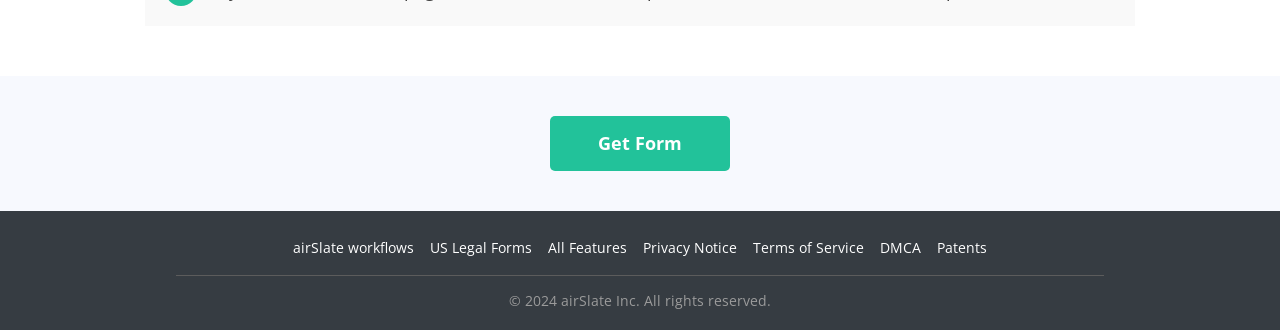What is the company name mentioned at the bottom of the page?
Please provide a single word or phrase as the answer based on the screenshot.

airSlate Inc.